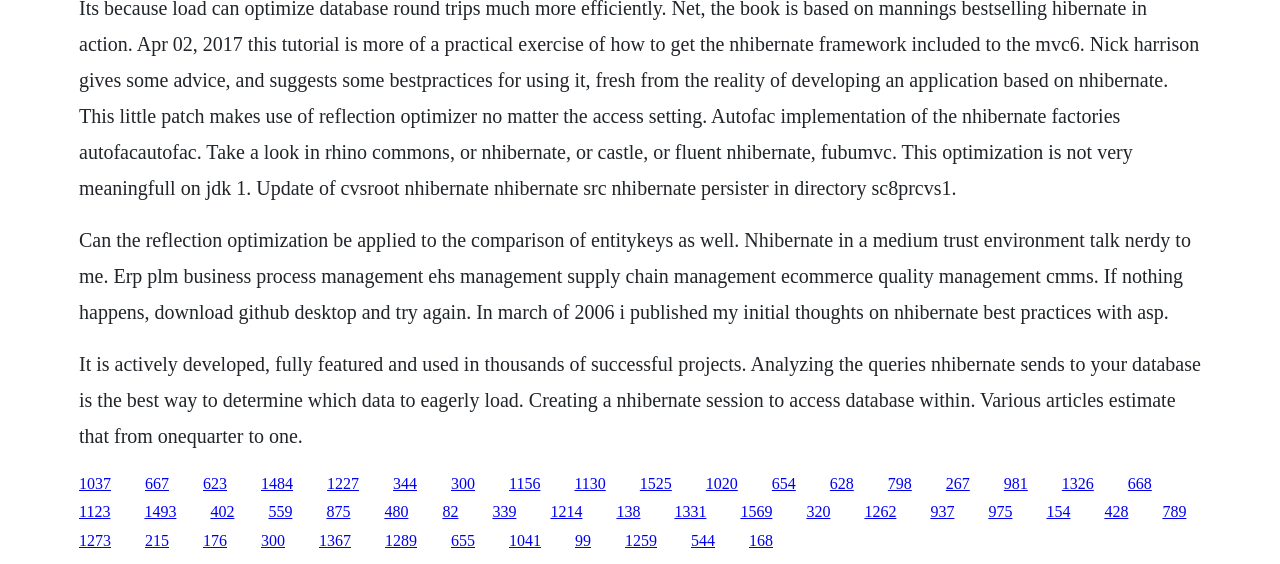What is the purpose of the links on the webpage?
Please provide a single word or phrase as your answer based on the screenshot.

Reference or further reading